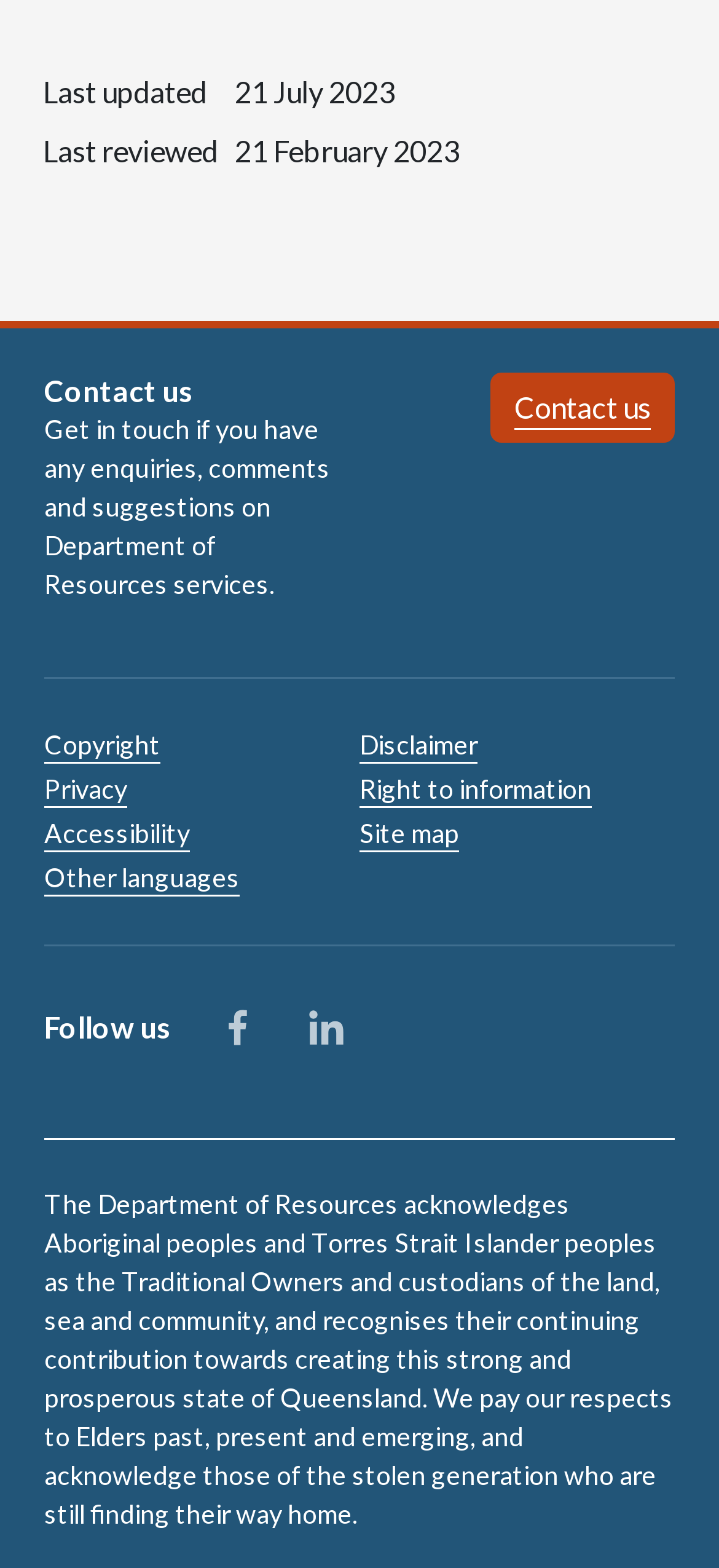Please determine the bounding box coordinates of the clickable area required to carry out the following instruction: "Contact us". The coordinates must be four float numbers between 0 and 1, represented as [left, top, right, bottom].

[0.682, 0.238, 0.938, 0.282]